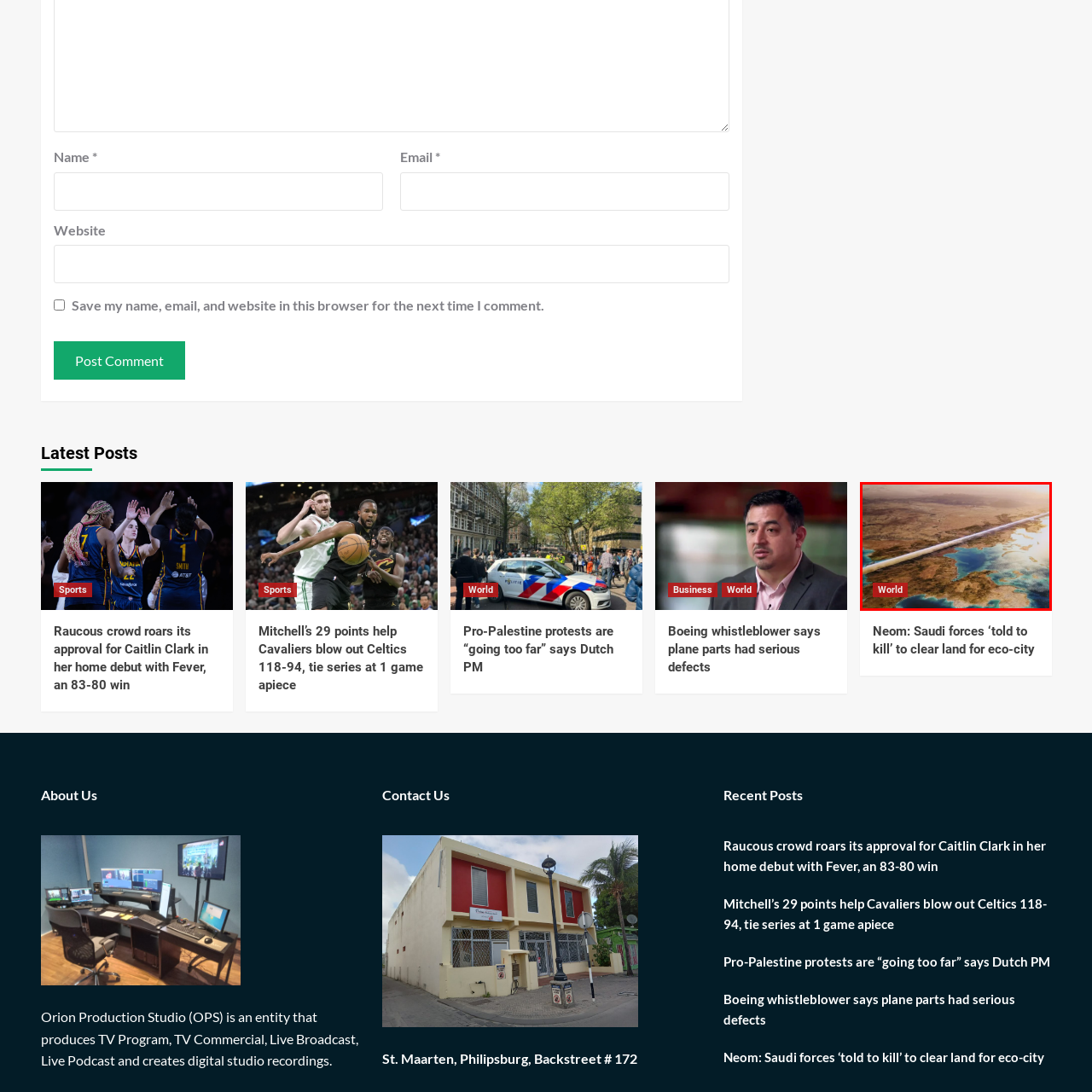Check the content in the red bounding box and reply to the question using a single word or phrase:
What is the main goal of the Neom project?

Integrate advanced technologies and sustainable living